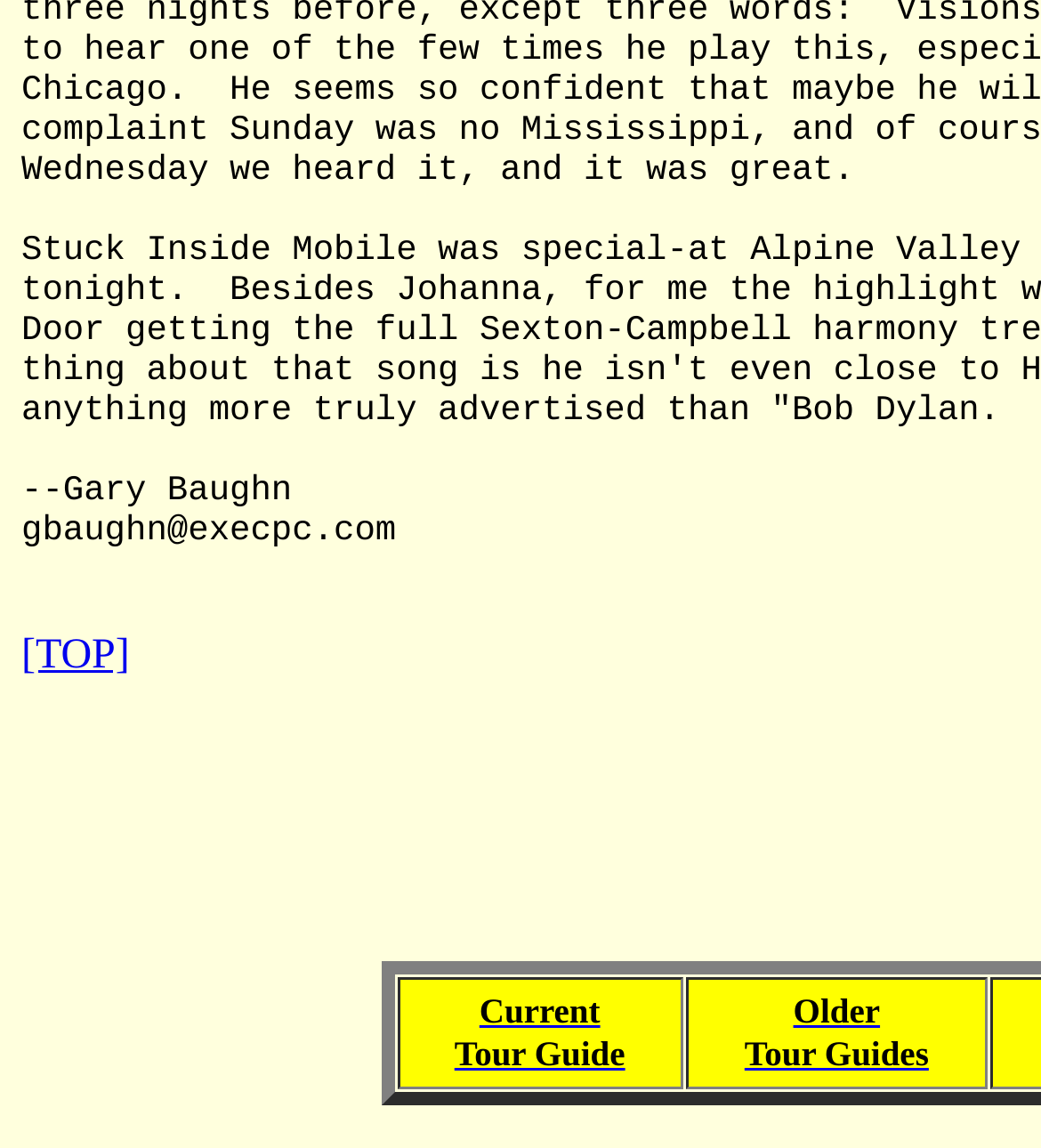Find the bounding box of the UI element described as follows: "Current Tour Guide".

[0.437, 0.861, 0.601, 0.938]